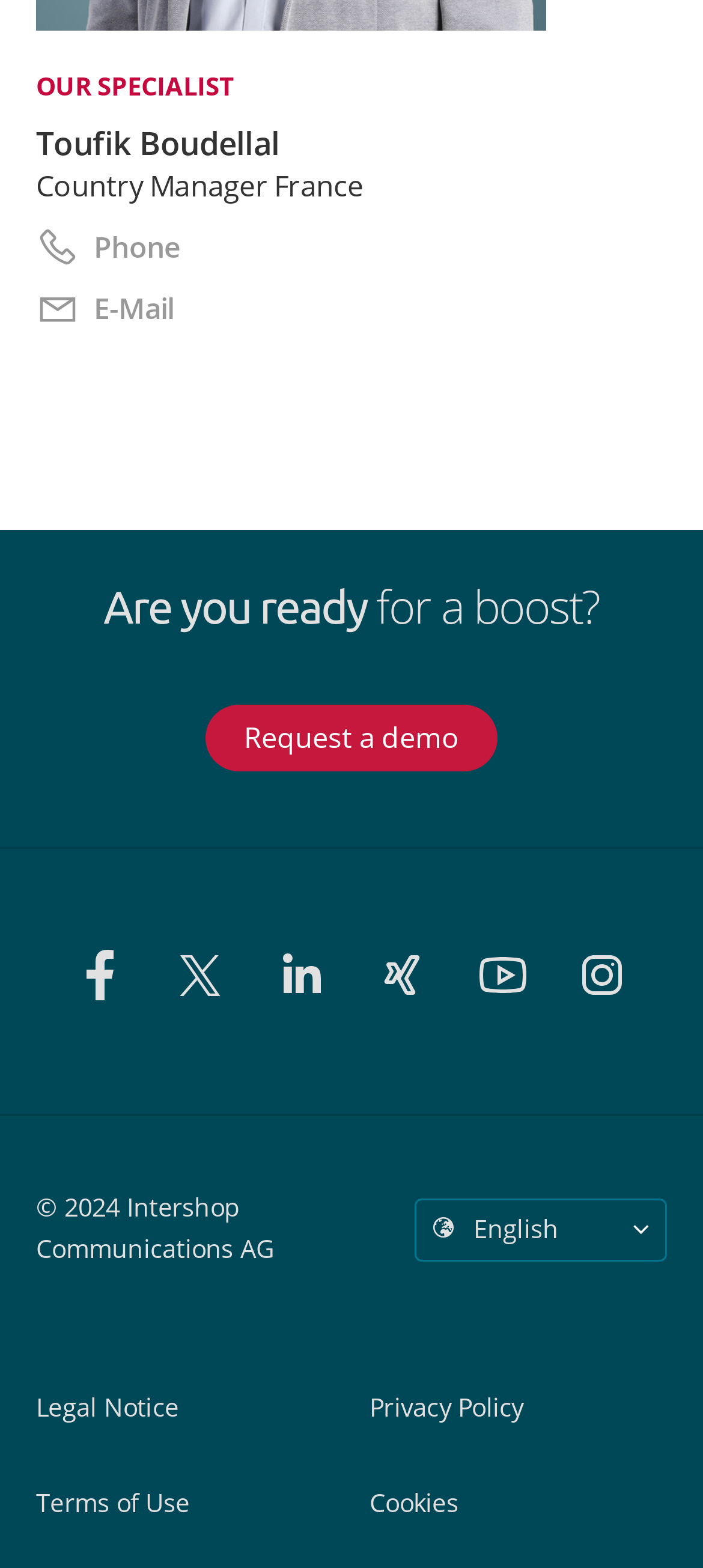Locate the coordinates of the bounding box for the clickable region that fulfills this instruction: "View Legal Notice".

[0.051, 0.879, 0.474, 0.917]